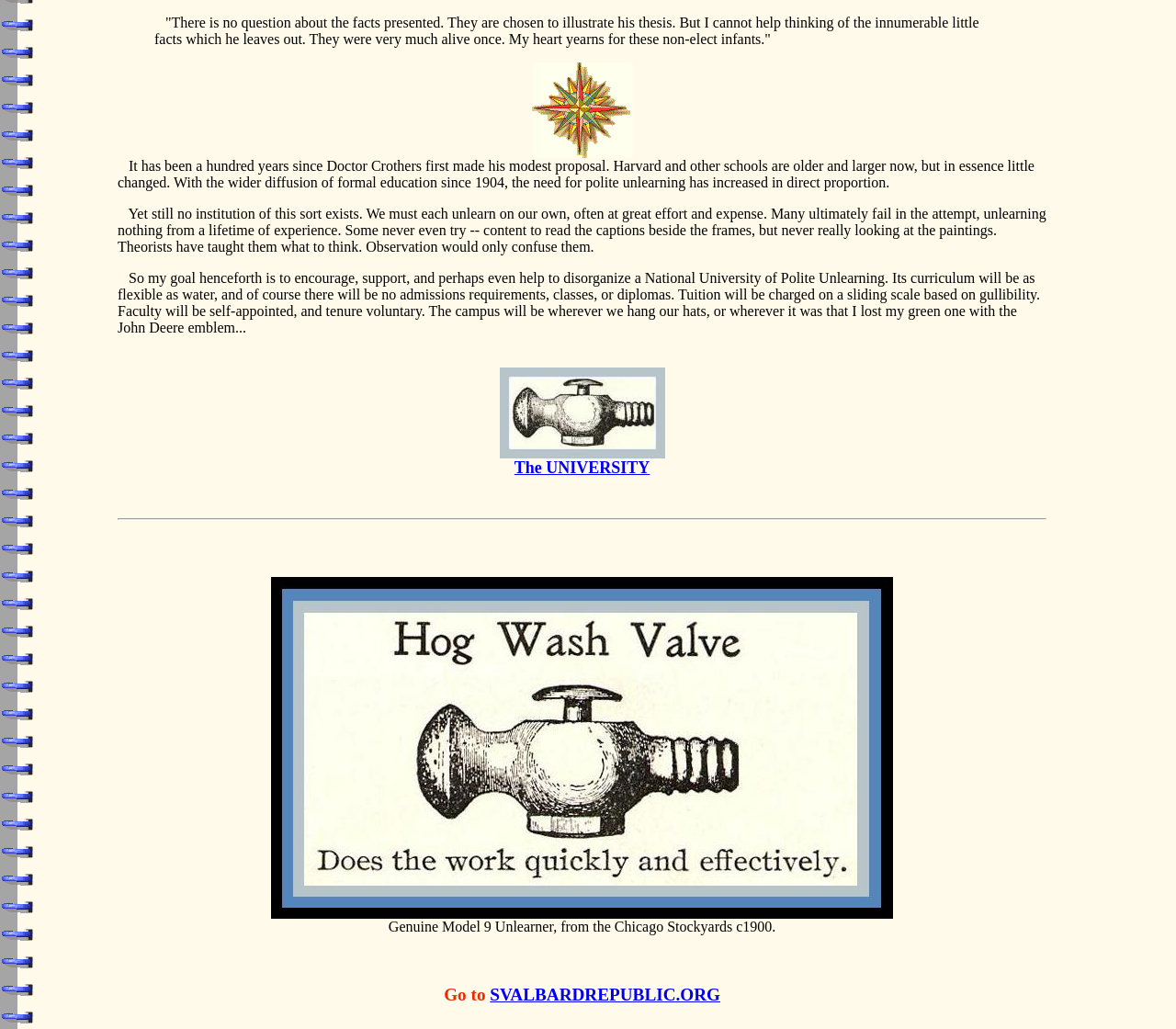What is the orientation of the separator?
Using the image as a reference, answer with just one word or a short phrase.

Horizontal